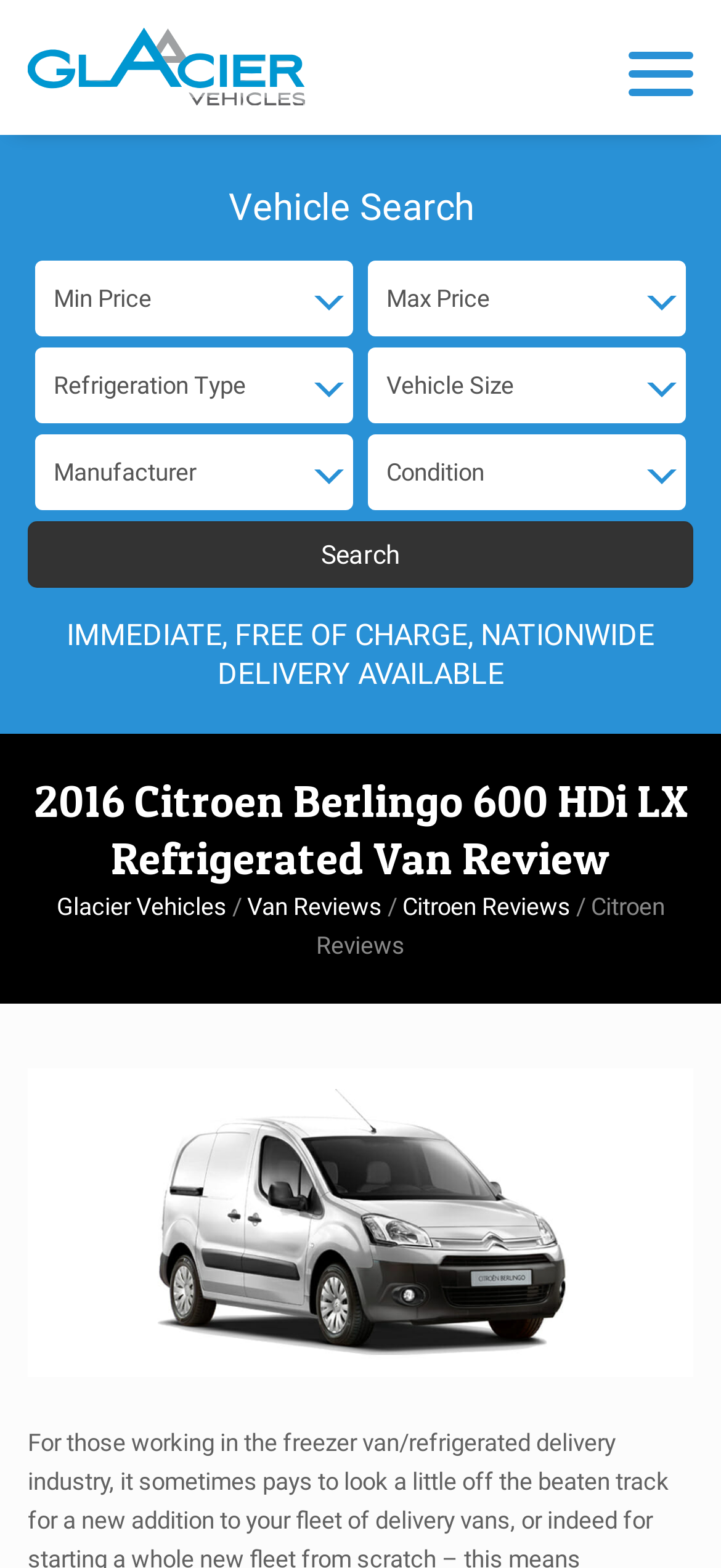Pinpoint the bounding box coordinates of the element that must be clicked to accomplish the following instruction: "Click the Glacier Vehicles logo". The coordinates should be in the format of four float numbers between 0 and 1, i.e., [left, top, right, bottom].

[0.038, 0.018, 0.423, 0.067]